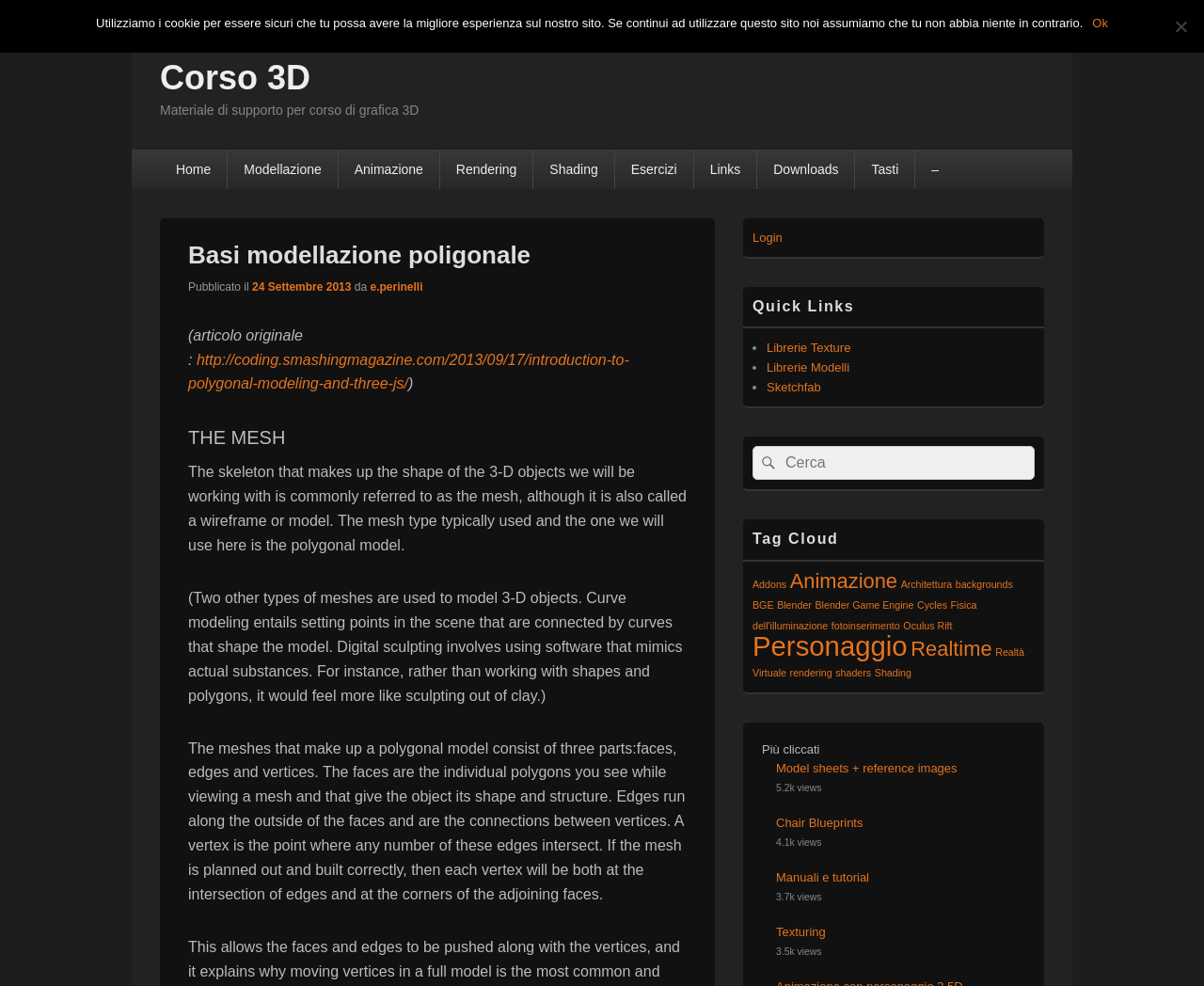Please provide a brief answer to the following inquiry using a single word or phrase:
What is the purpose of the mesh in 3D objects?

To give shape and structure